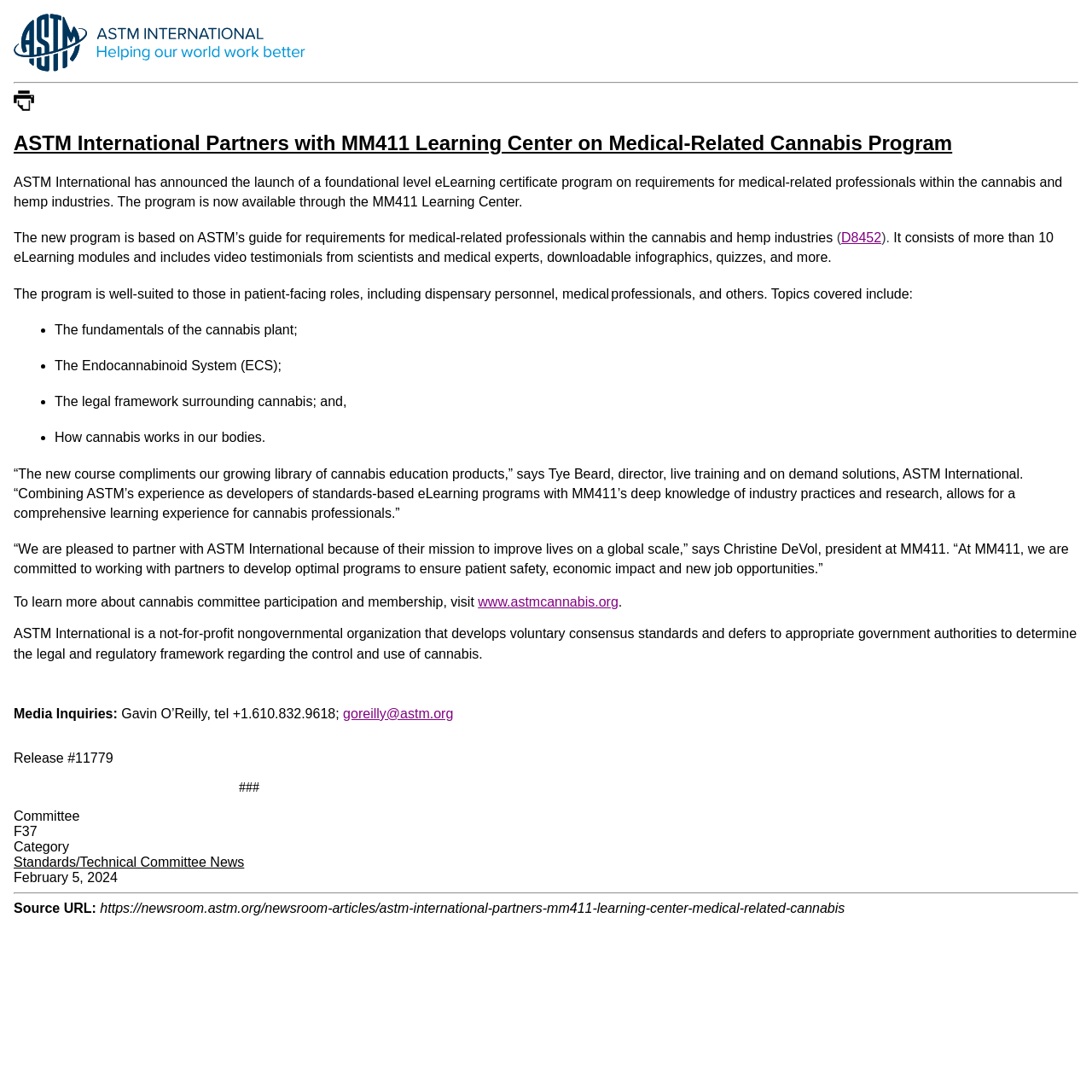Using the element description: "goreilly@astm.org", determine the bounding box coordinates for the specified UI element. The coordinates should be four float numbers between 0 and 1, [left, top, right, bottom].

[0.314, 0.647, 0.415, 0.66]